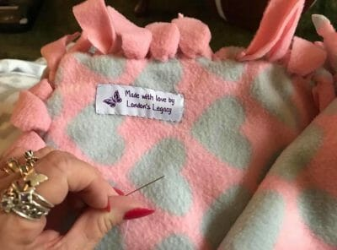Provide a comprehensive description of the image.

The image showcases a close-up view of a handmade fleece blanket adorned with a label that reads "Made with love by London's Legacy." The blanket features a soft, pastel pink fabric with light blue heart patterns. A hand, decorated with multiple rings and red nail polish, holds a needle, suggesting that the act of creating or repairing the blanket is taking place. This handmade item represents a personal and heartfelt gesture, likely connected to the larger mission of providing comfort to families in the Pediatric Intensive Care Unit at the University of Maryland Medical Center through blankets crafted by volunteers. The association with London’s Legacy highlights the compassionate efforts to support those in grief and the significance of handmade comforts during such challenging times.